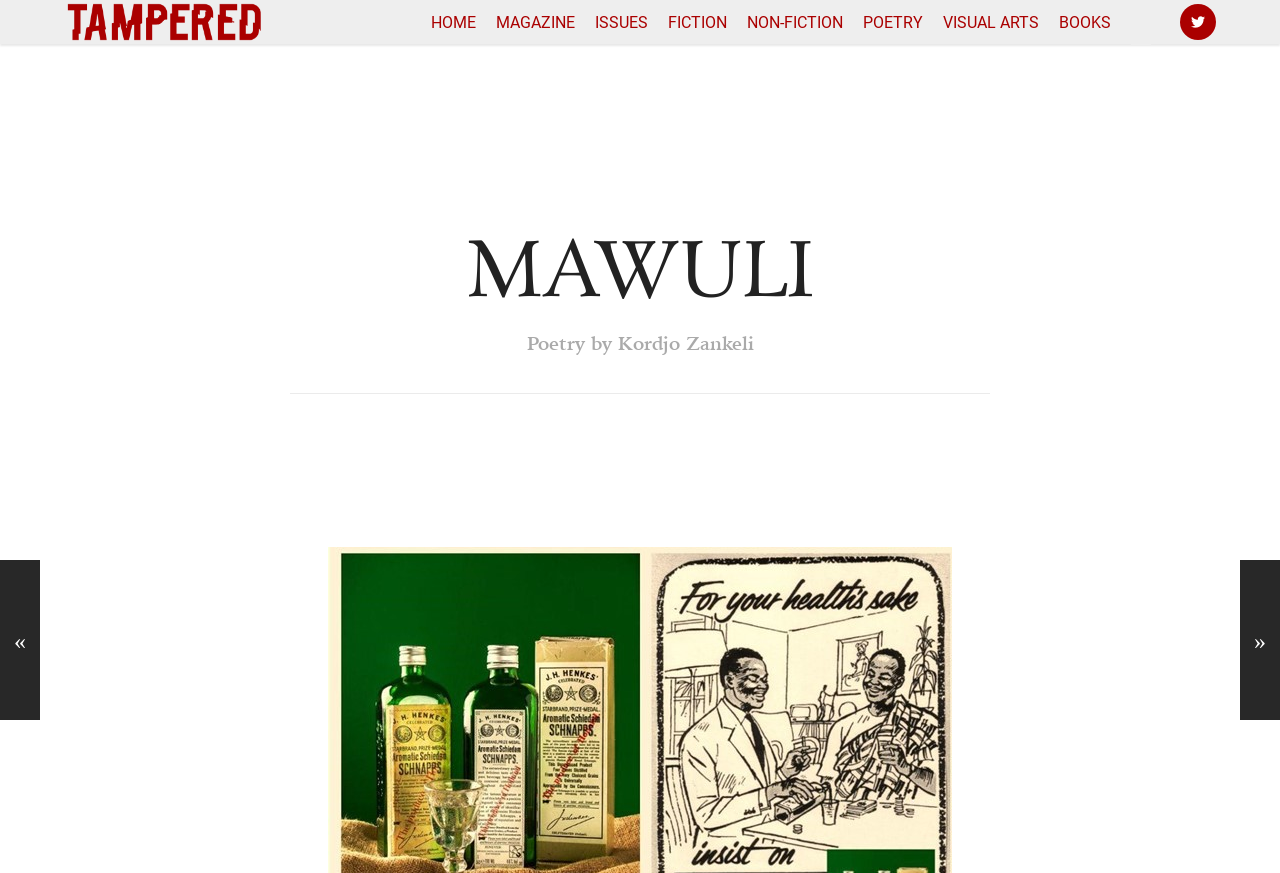Elaborate on the different components and information displayed on the webpage.

The webpage is titled "MAWULI – Tampered Press" and features a logo of Tampered Press at the top left corner. At the top right corner, there is a Twitter link represented by an icon. 

Below the logo, the main content area is divided into two sections. On the left side, there is a heading "MAWULI" in a prominent font size. To the right of the heading, there are two lines of text: "Poetry by" and "Kordjo Zankeli", which likely indicate the author of the poetry.

At the bottom of the page, there are two navigation links, "«" and "»", positioned at the left and right edges, respectively, which may be used to navigate through a series of pages or posts.